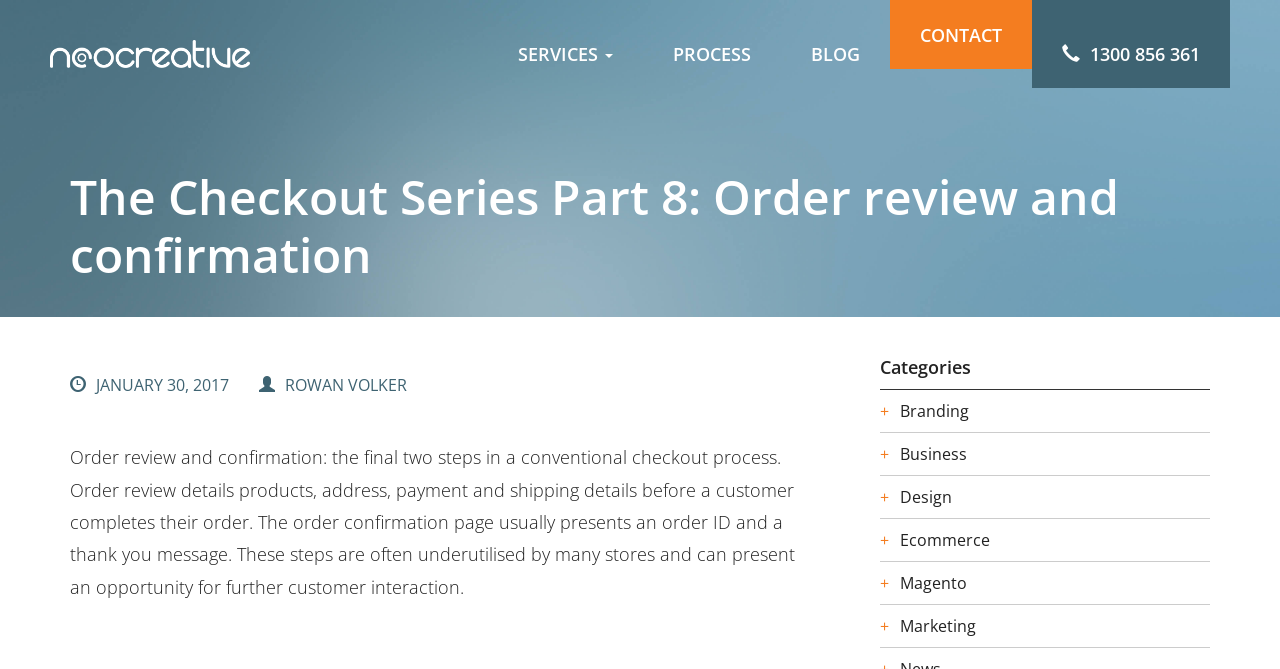Could you specify the bounding box coordinates for the clickable section to complete the following instruction: "Read the article by ROWAN VOLKER"?

[0.223, 0.549, 0.338, 0.603]